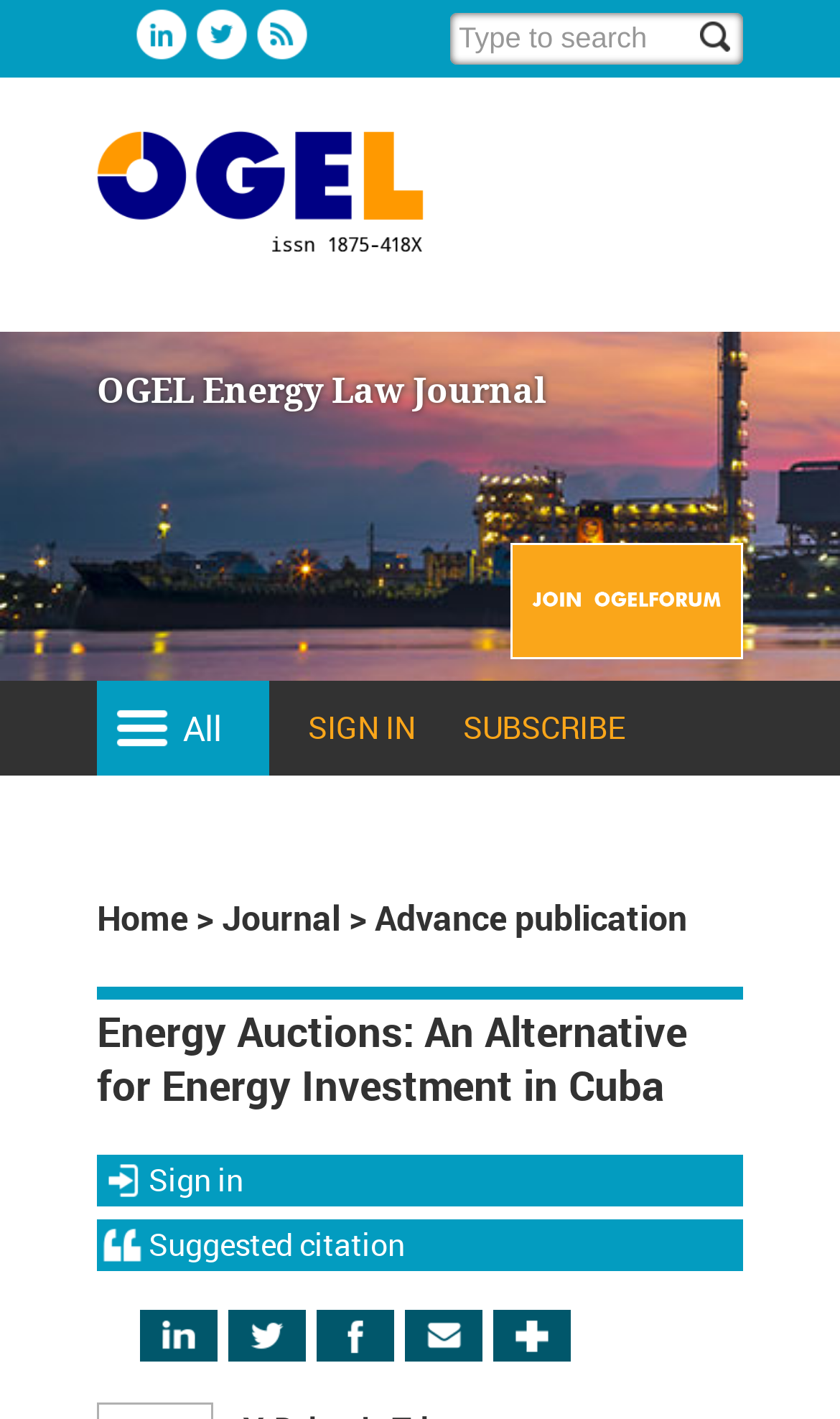Respond to the question below with a single word or phrase: What is the name of the journal?

OGEL Energy Law Journal